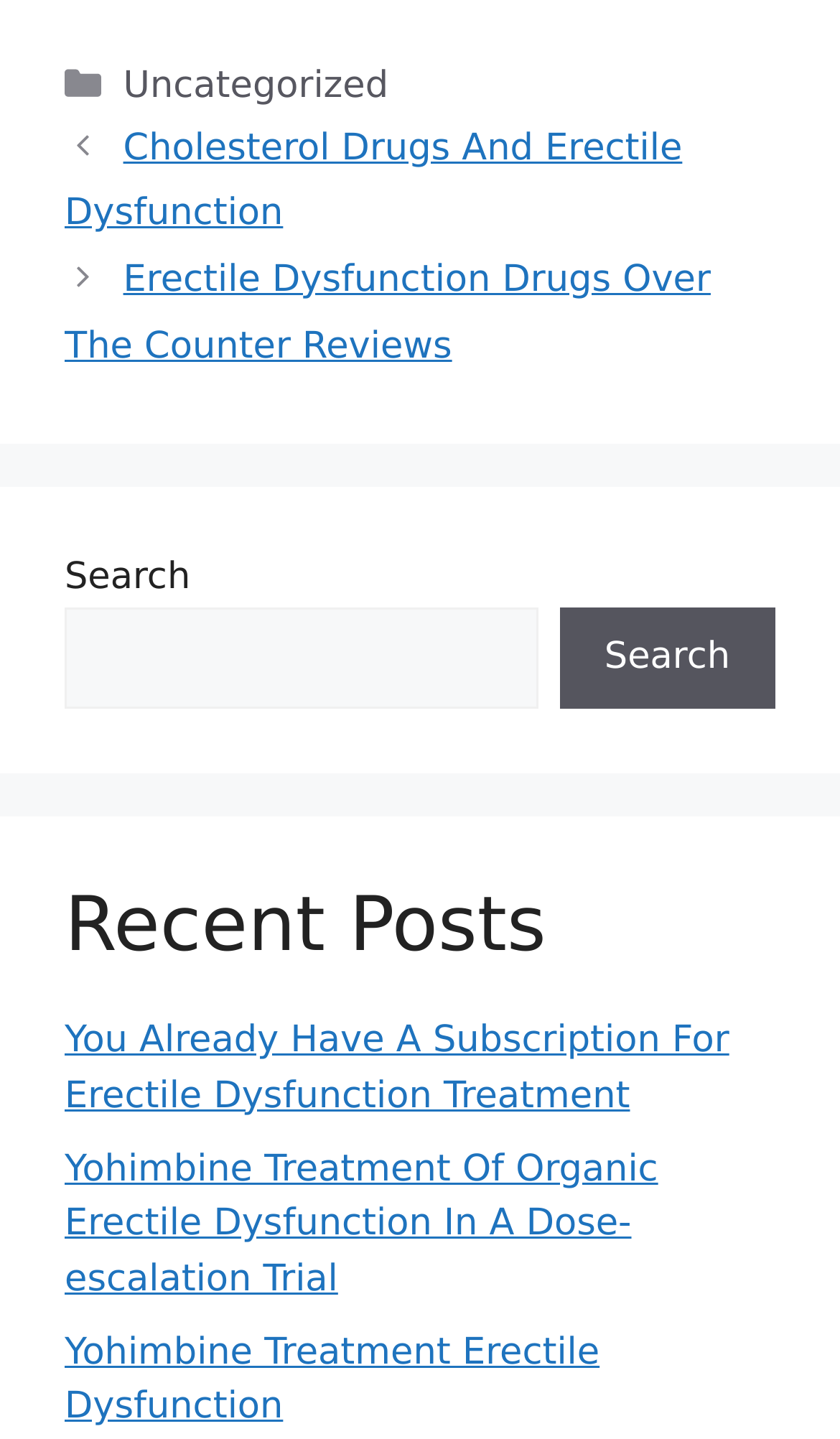What is the topic of the posts?
Use the image to give a comprehensive and detailed response to the question.

I inferred the topic of the posts by looking at the titles of the posts, which all seem to be related to erectile dysfunction, such as 'Cholesterol Drugs And Erectile Dysfunction' and 'Yohimbine Treatment Erectile Dysfunction'.